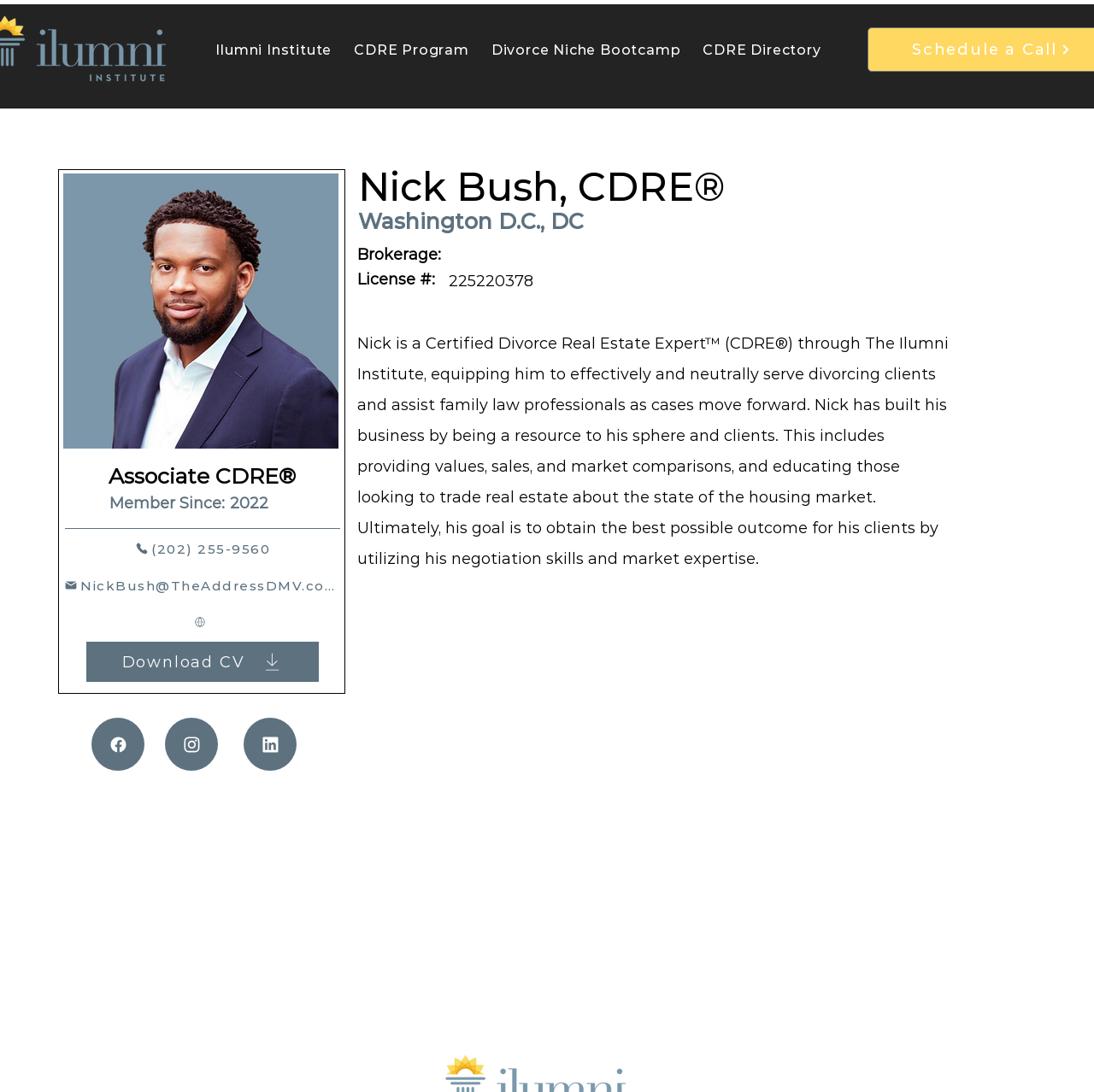Pinpoint the bounding box coordinates of the element that must be clicked to accomplish the following instruction: "Visit Ilumni Institute website". The coordinates should be in the format of four float numbers between 0 and 1, i.e., [left, top, right, bottom].

[0.189, 0.031, 0.311, 0.061]